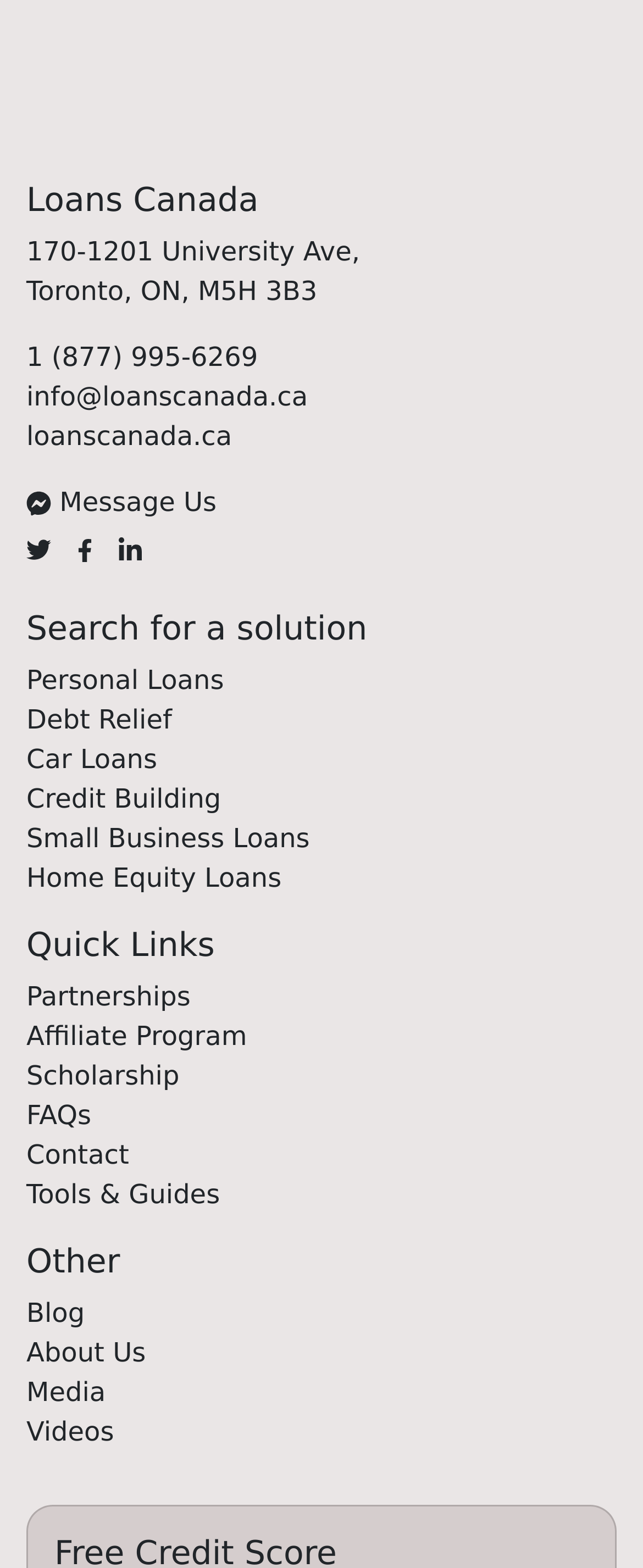What is the company's email address?
Provide a short answer using one word or a brief phrase based on the image.

info@loanscanada.ca